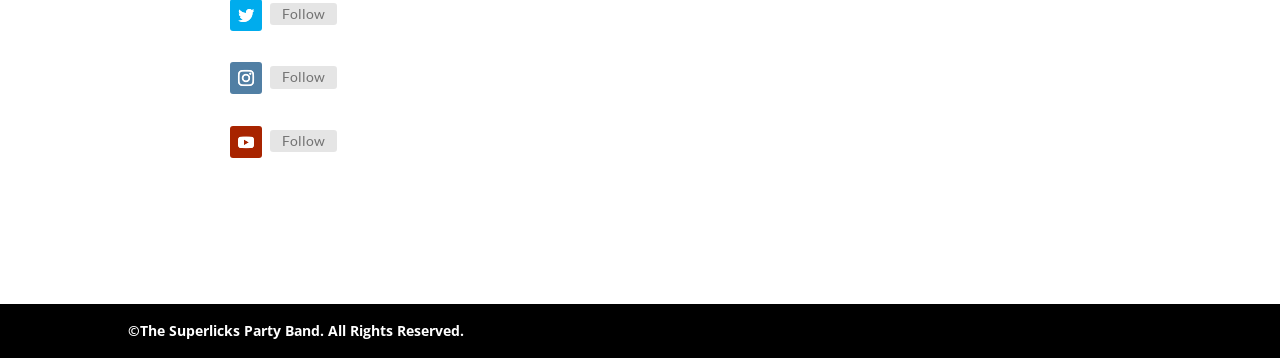Use a single word or phrase to respond to the question:
How many 'Follow' links are there?

3